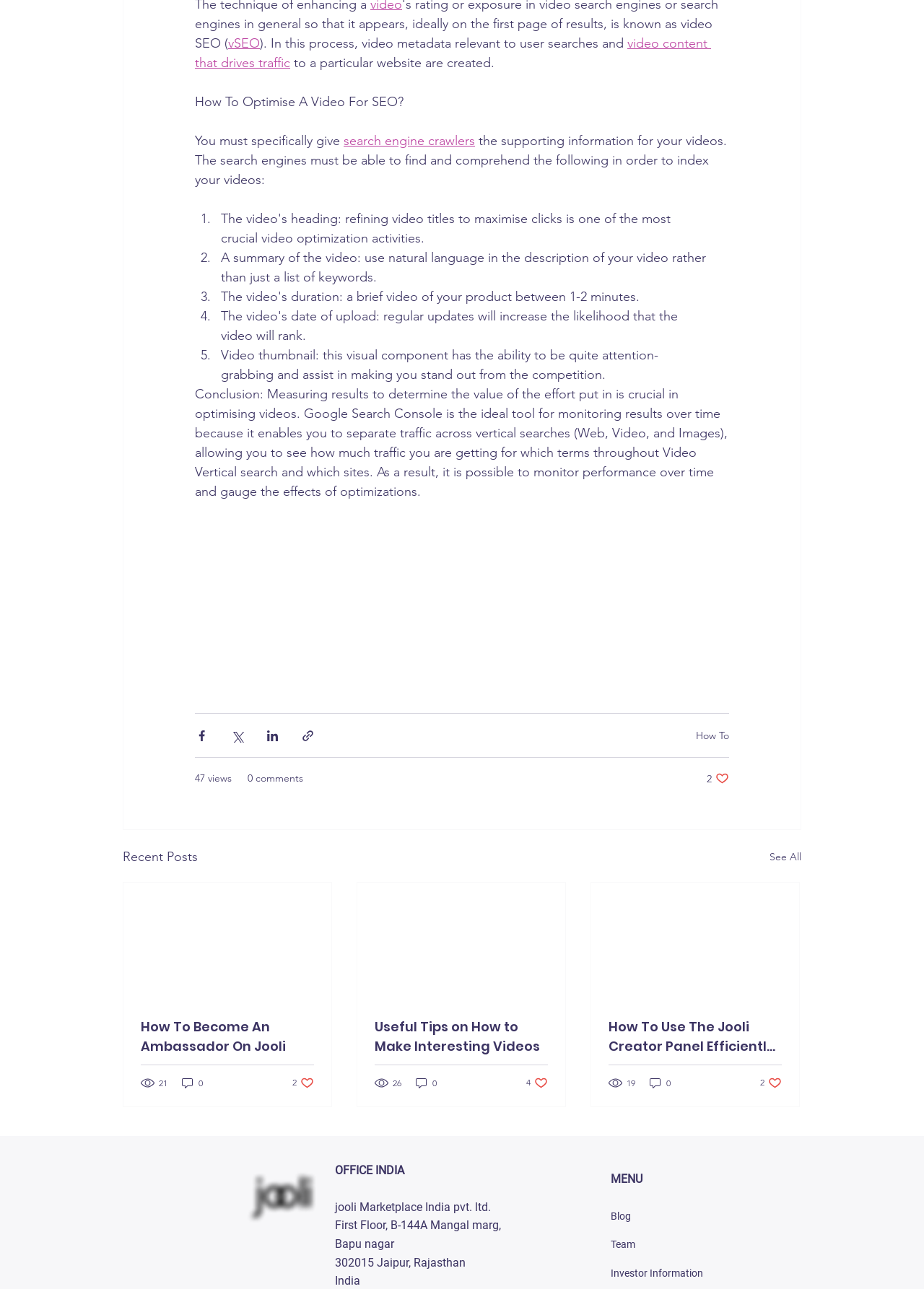What is the purpose of the 'Share via' buttons?
Please give a well-detailed answer to the question.

The 'Share via' buttons, including 'Share via Facebook', 'Share via Twitter', and 'Share via LinkedIn', are likely used to share the content of the webpage on social media platforms.